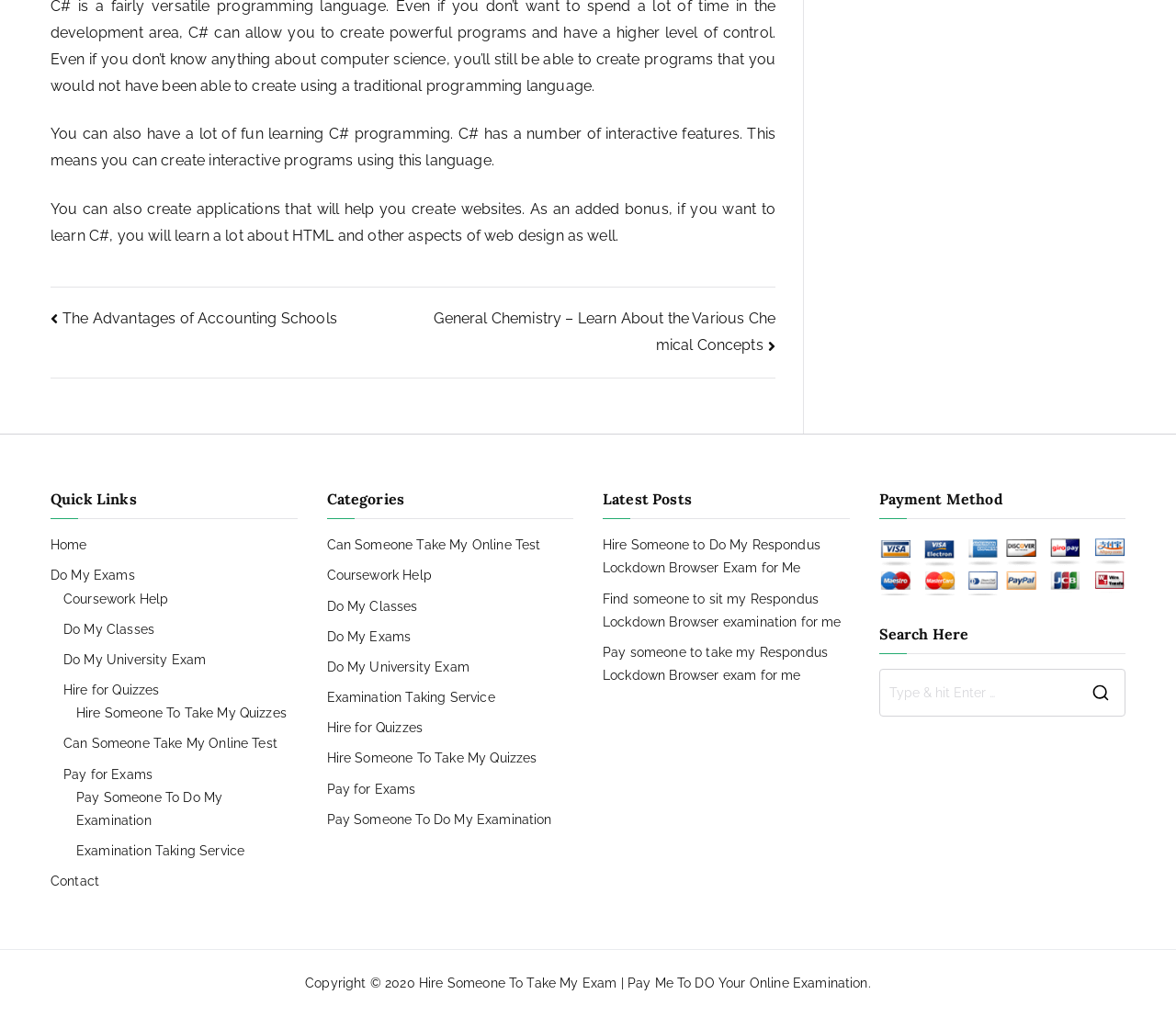Give a concise answer of one word or phrase to the question: 
What is the main topic of this website?

Exams and coursework help